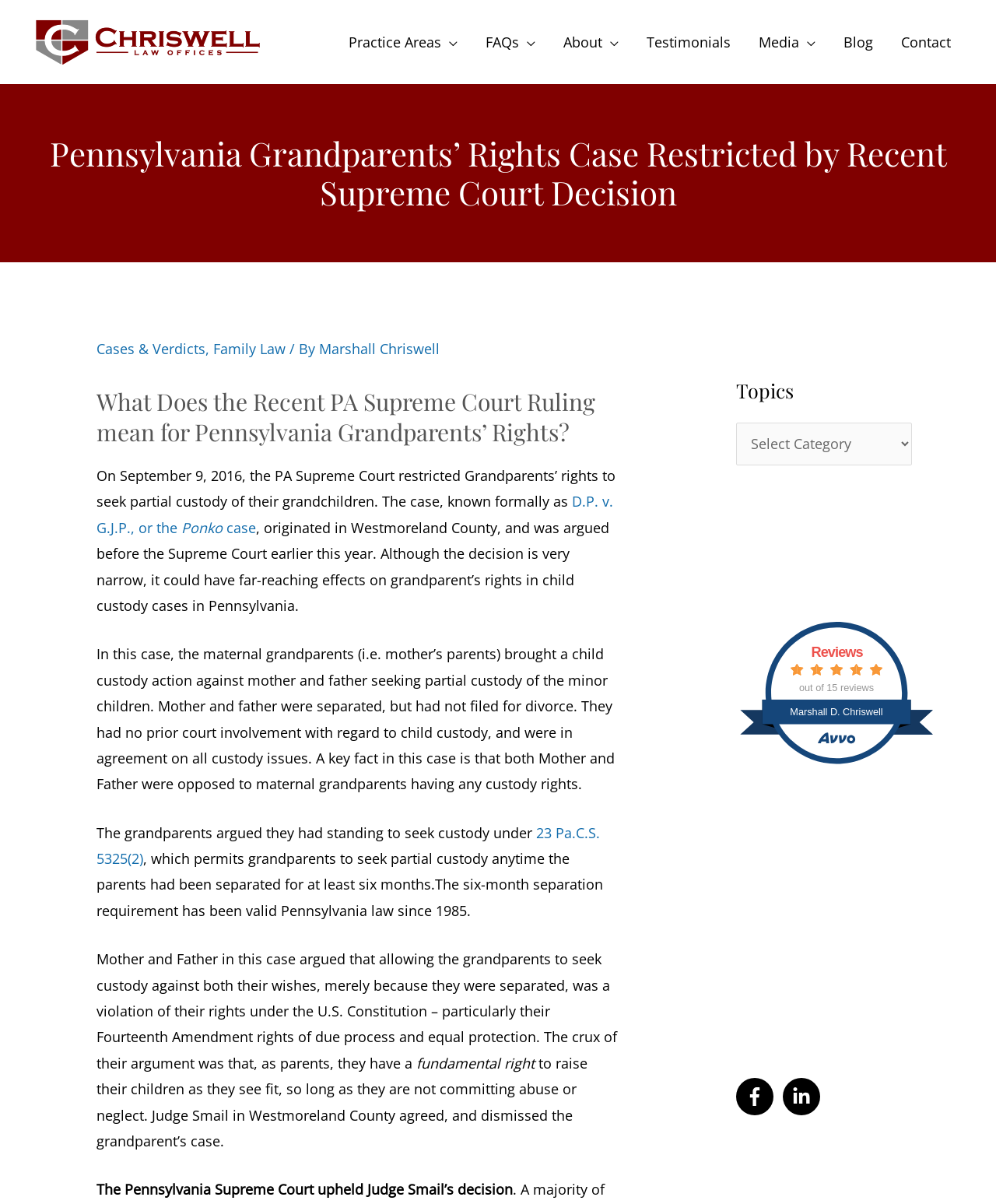Please determine the bounding box coordinates of the section I need to click to accomplish this instruction: "Click the 'D.P. v. G.J.P., or the Ponko case' link".

[0.097, 0.409, 0.616, 0.446]